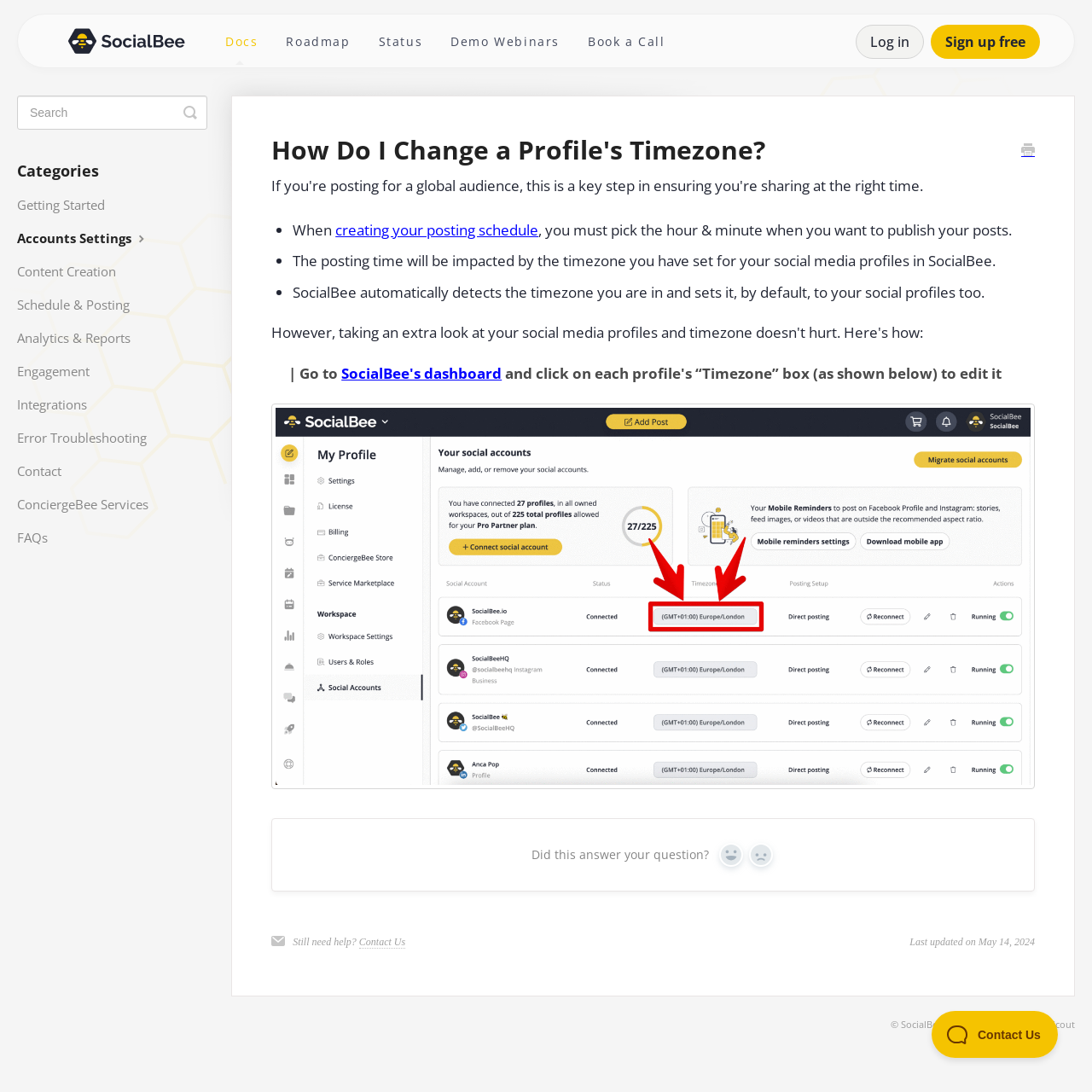What is the default timezone set by SocialBee?
Using the visual information from the image, give a one-word or short-phrase answer.

The user's timezone